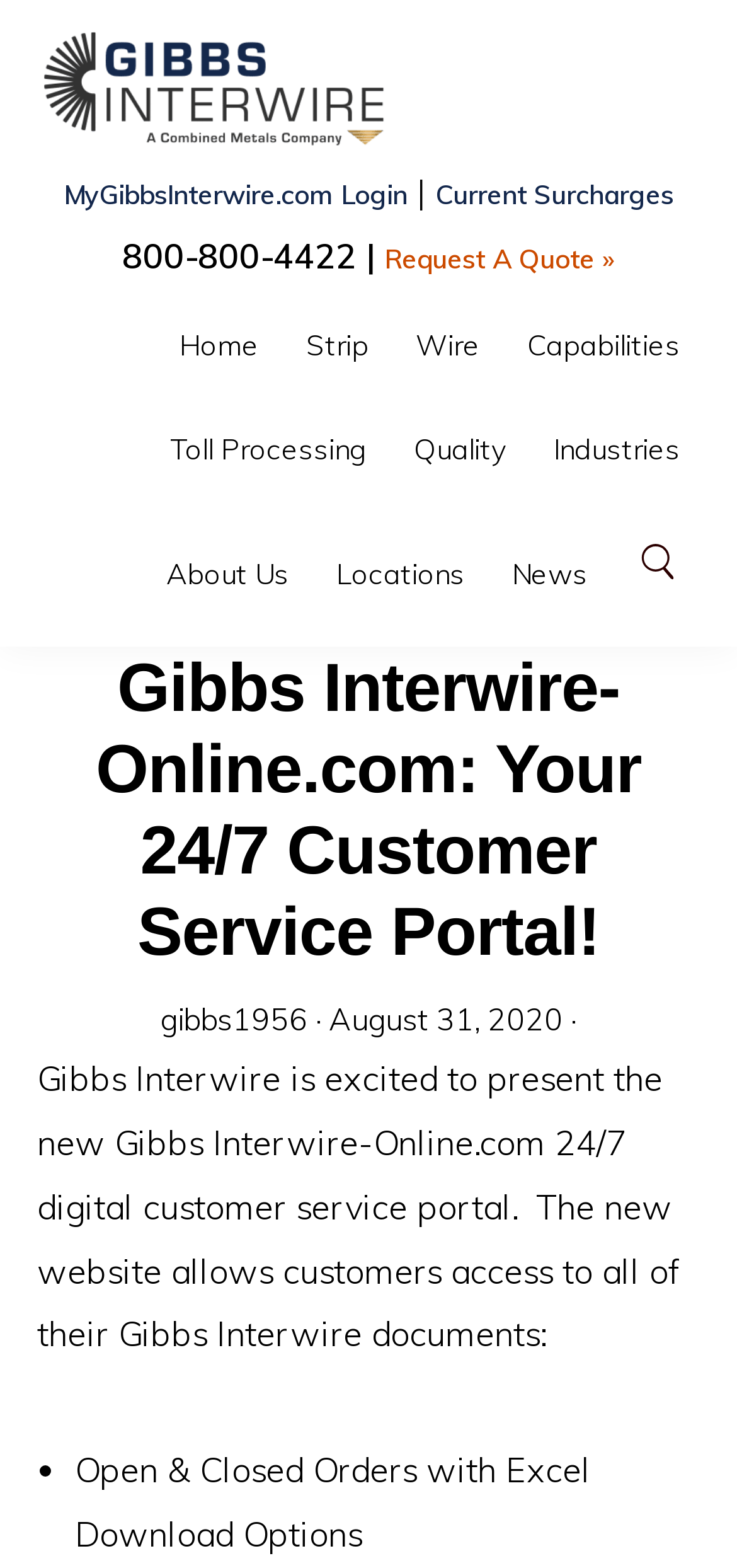What types of documents can customers access on this website?
Using the visual information, respond with a single word or phrase.

Open & Closed Orders with Excel Download Options